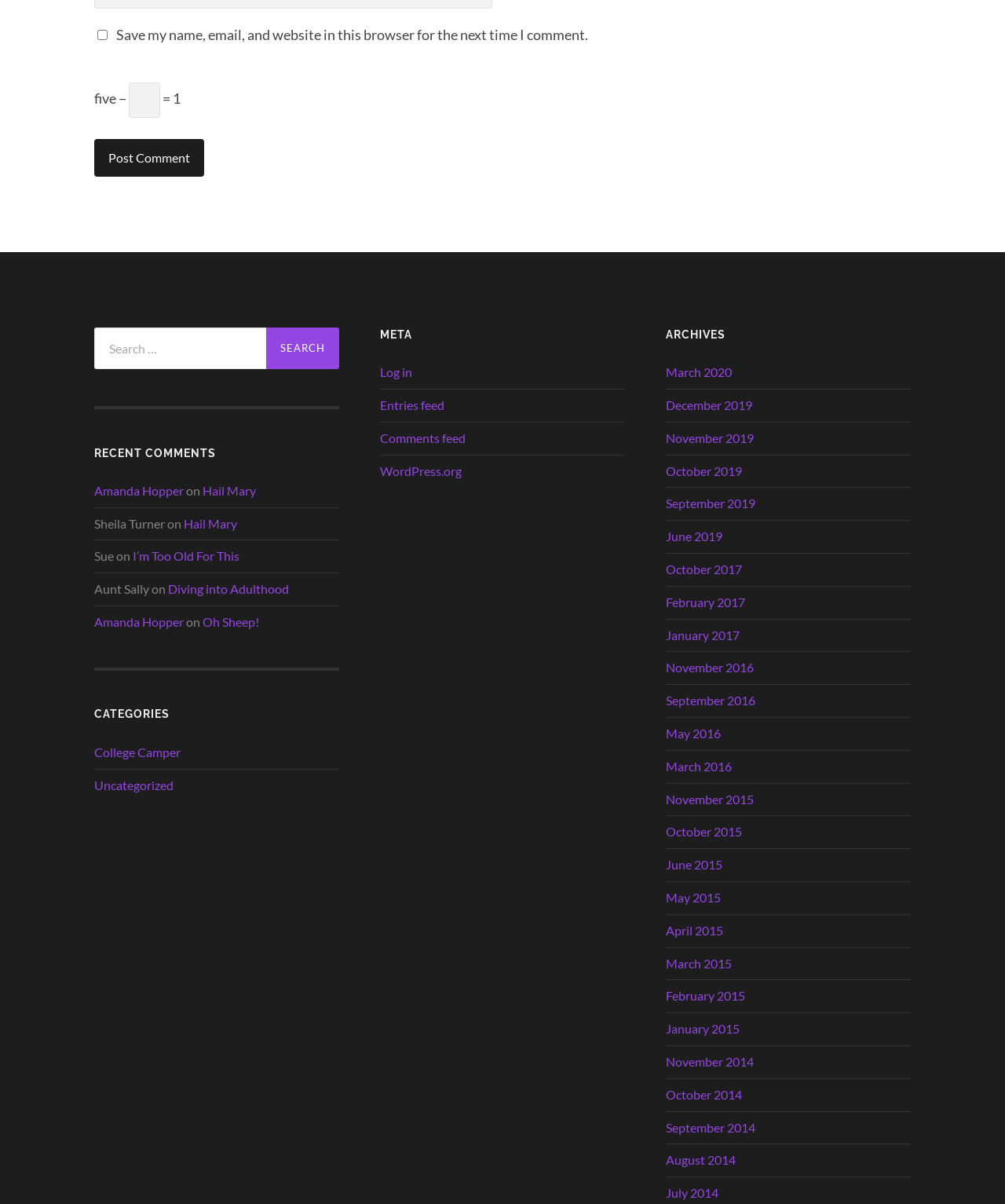What type of content is listed under 'RECENT COMMENTS'?
Using the information presented in the image, please offer a detailed response to the question.

The section under the heading 'RECENT COMMENTS' lists recent comments made on the website, including the commenter's name, the post title, and the date of the comment.